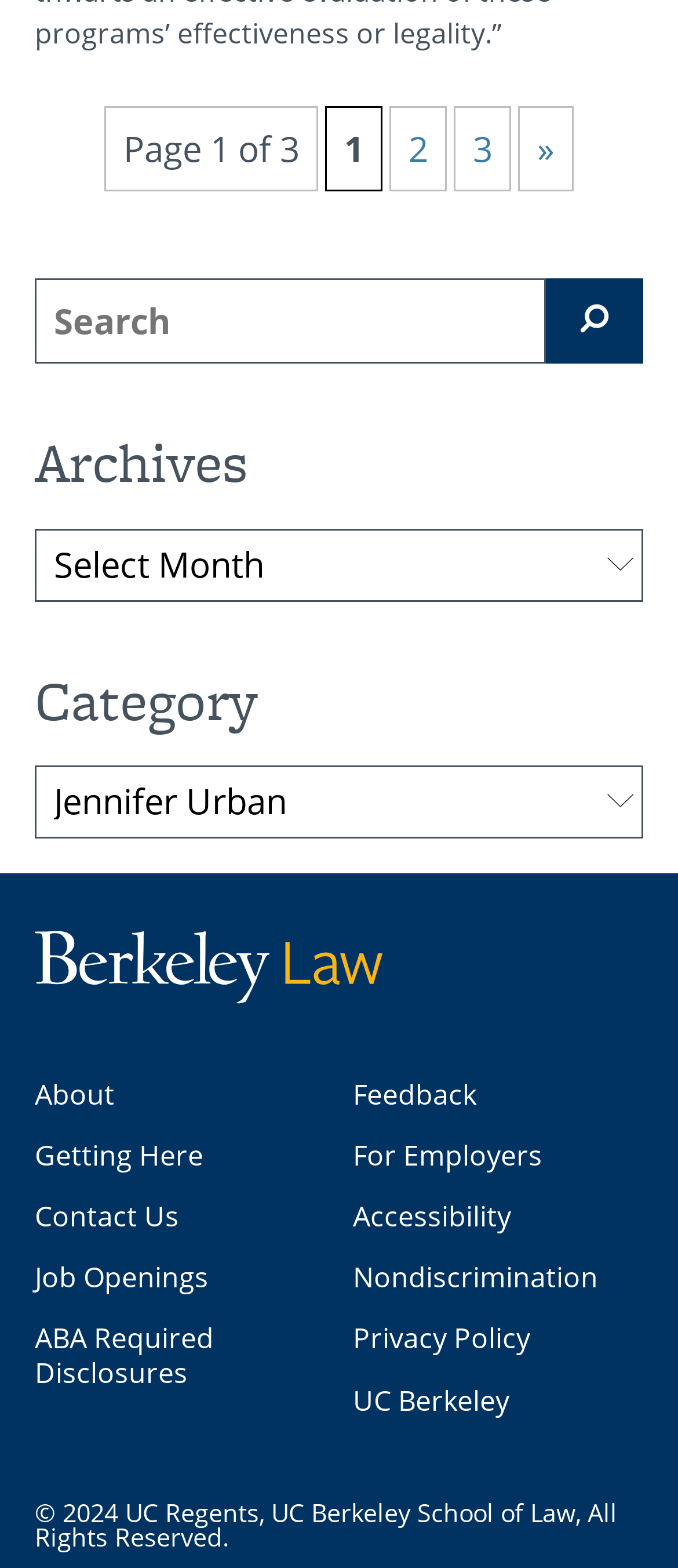Observe the image and answer the following question in detail: What is the category selection dropdown for?

The category selection dropdown is used to select a category, as indicated by the heading element 'Category' and the combobox element with the same description.